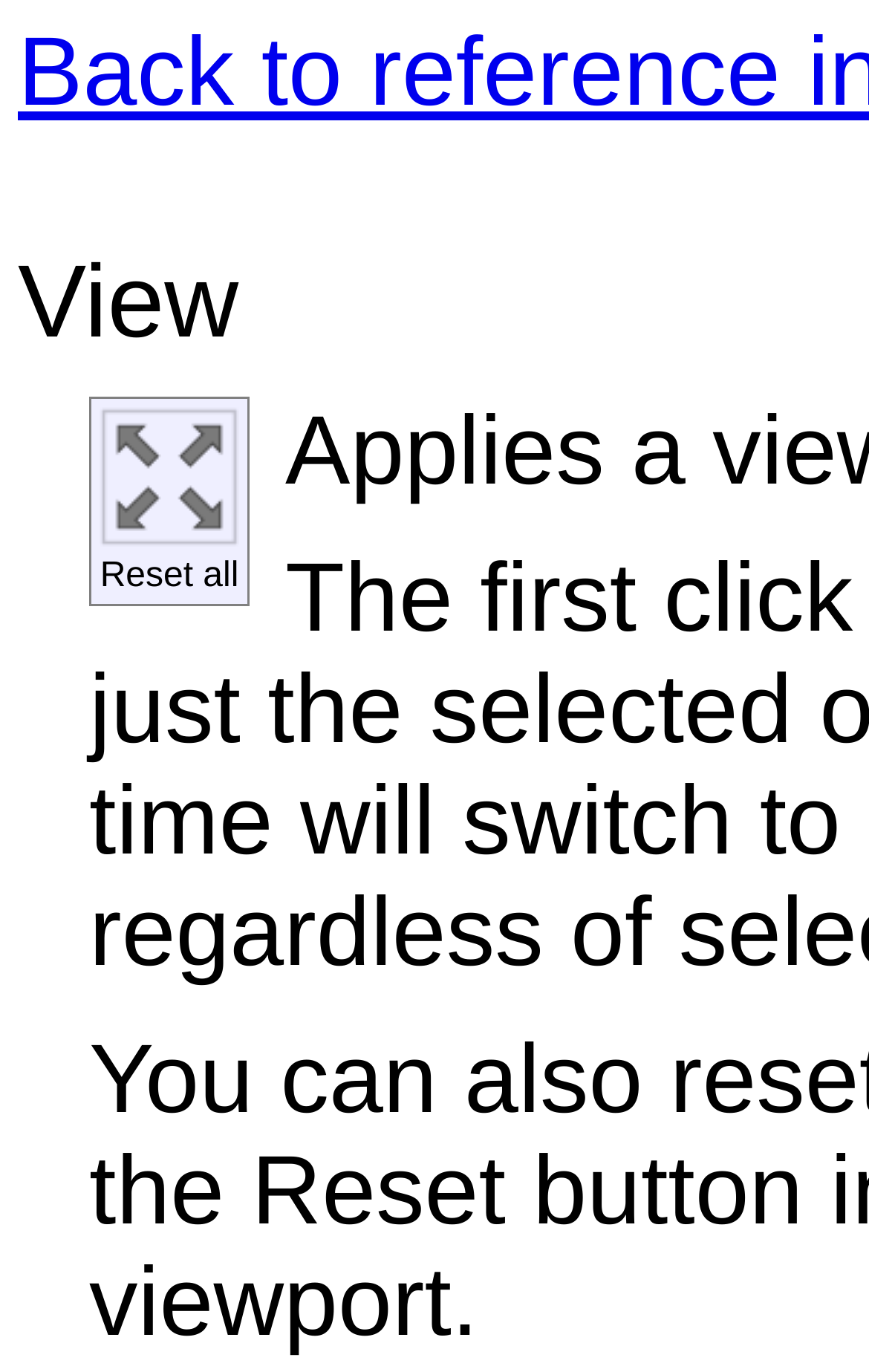Carefully examine the image and provide an in-depth answer to the question: What is the position of the 'View' text?

By analyzing the bounding box coordinates of the 'View' StaticText element, I found that its y1 and y2 values are smaller than those of other elements, indicating that it is positioned at the top of the webpage. Additionally, its x1 value is smaller than its x2 value, suggesting that it is located on the left side of the webpage.